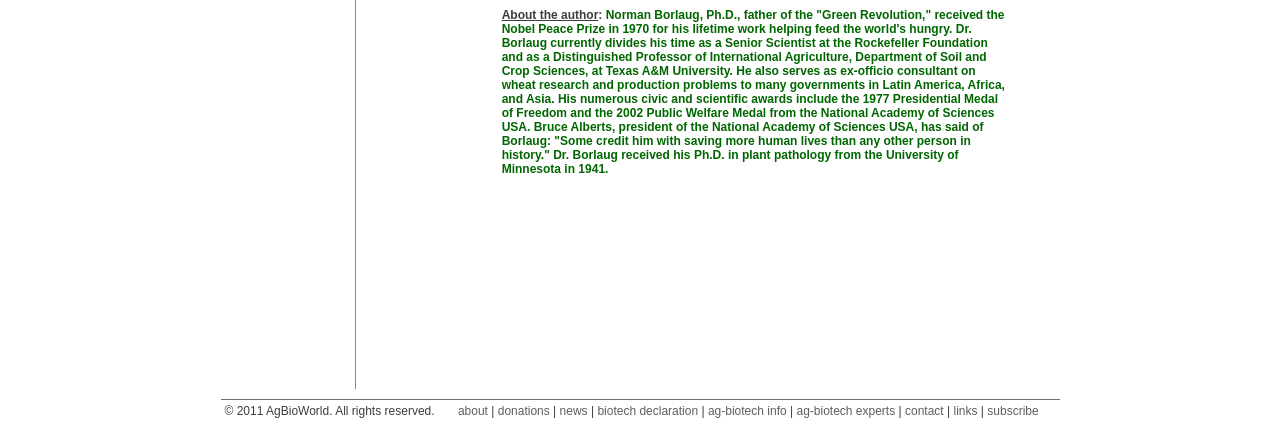What is the last link in the bottom navigation bar?
Look at the image and respond with a one-word or short phrase answer.

subscribe